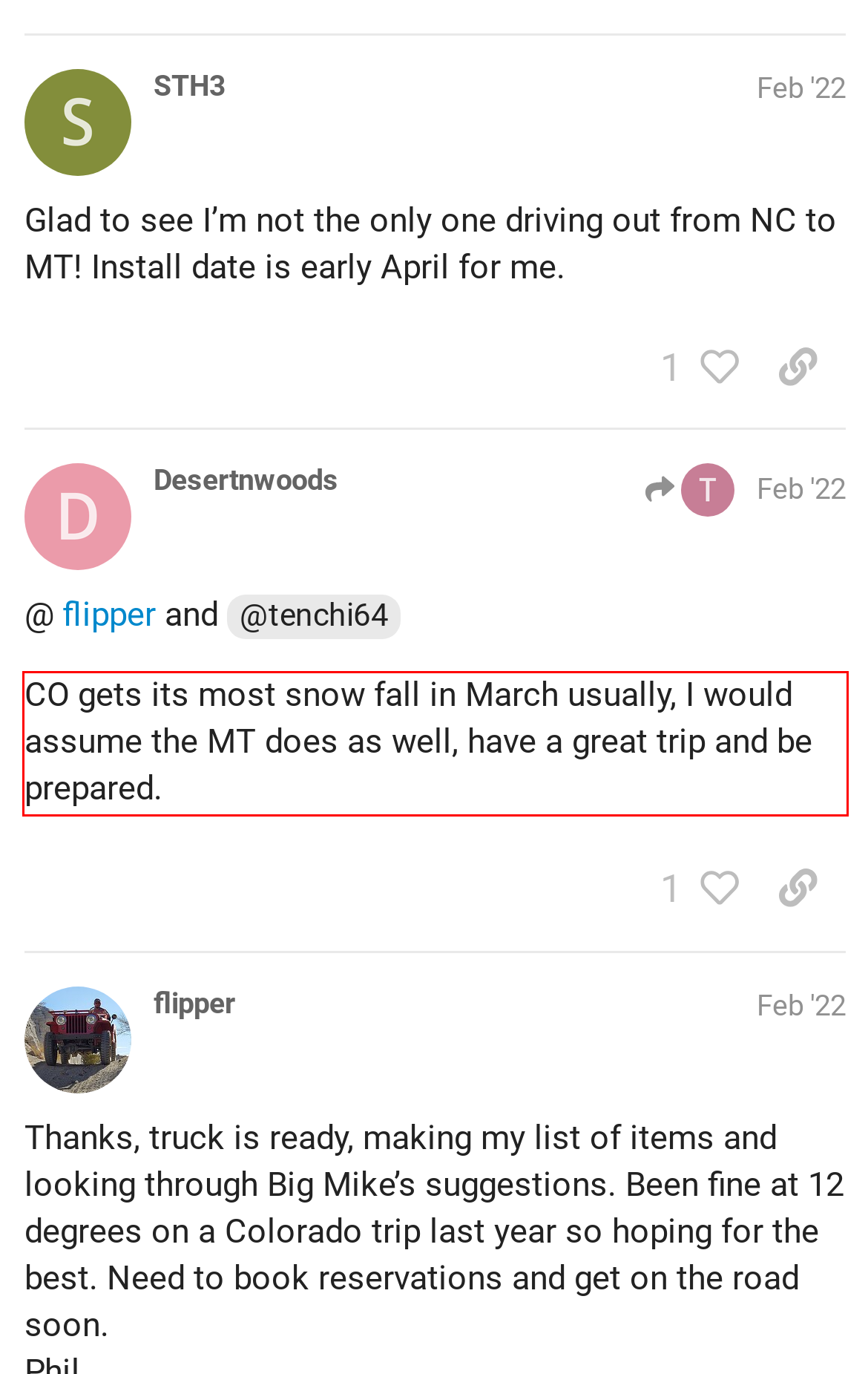Please look at the screenshot provided and find the red bounding box. Extract the text content contained within this bounding box.

CO gets its most snow fall in March usually, I would assume the MT does as well, have a great trip and be prepared.